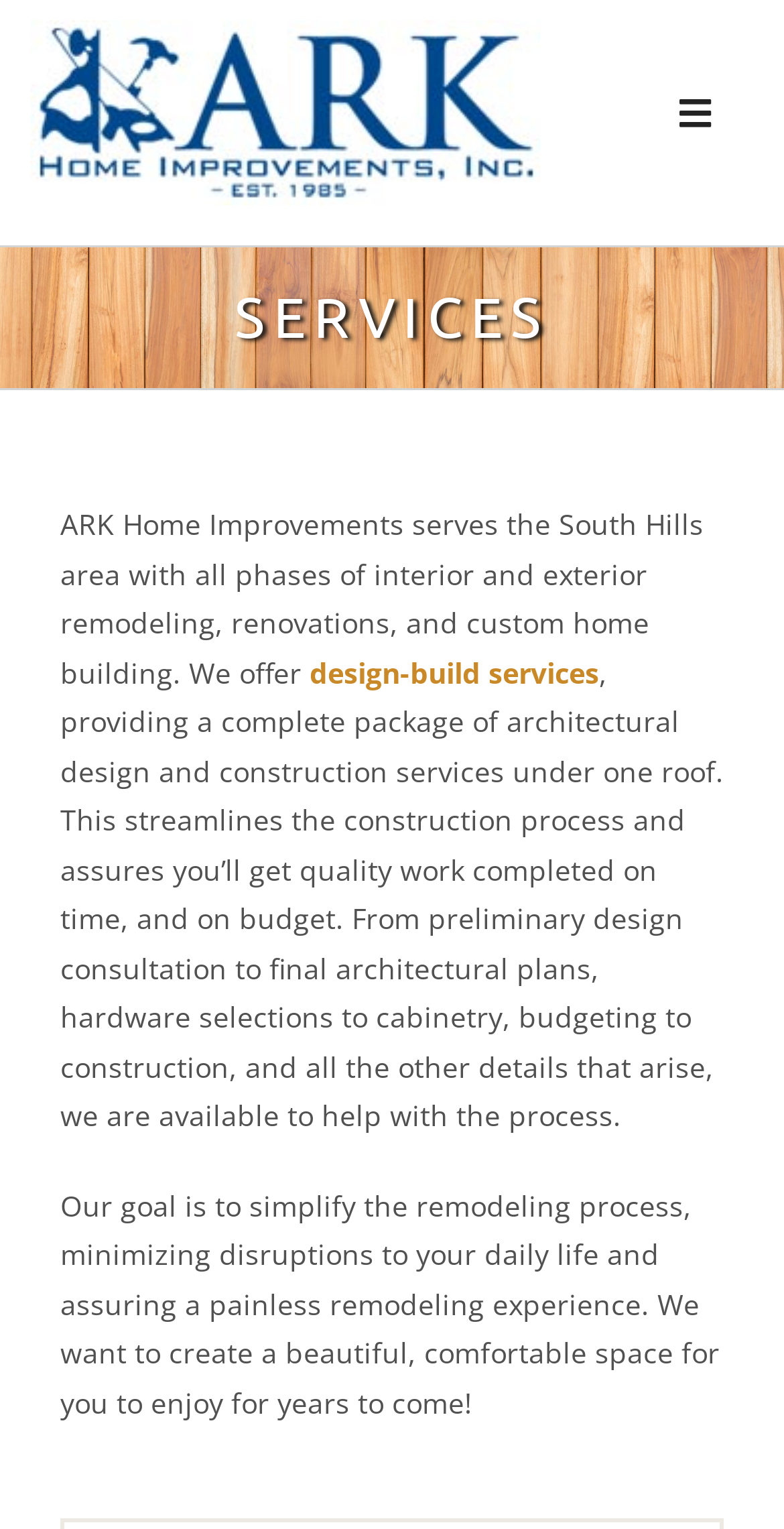What area does the company serve?
Based on the image, give a one-word or short phrase answer.

South Hills